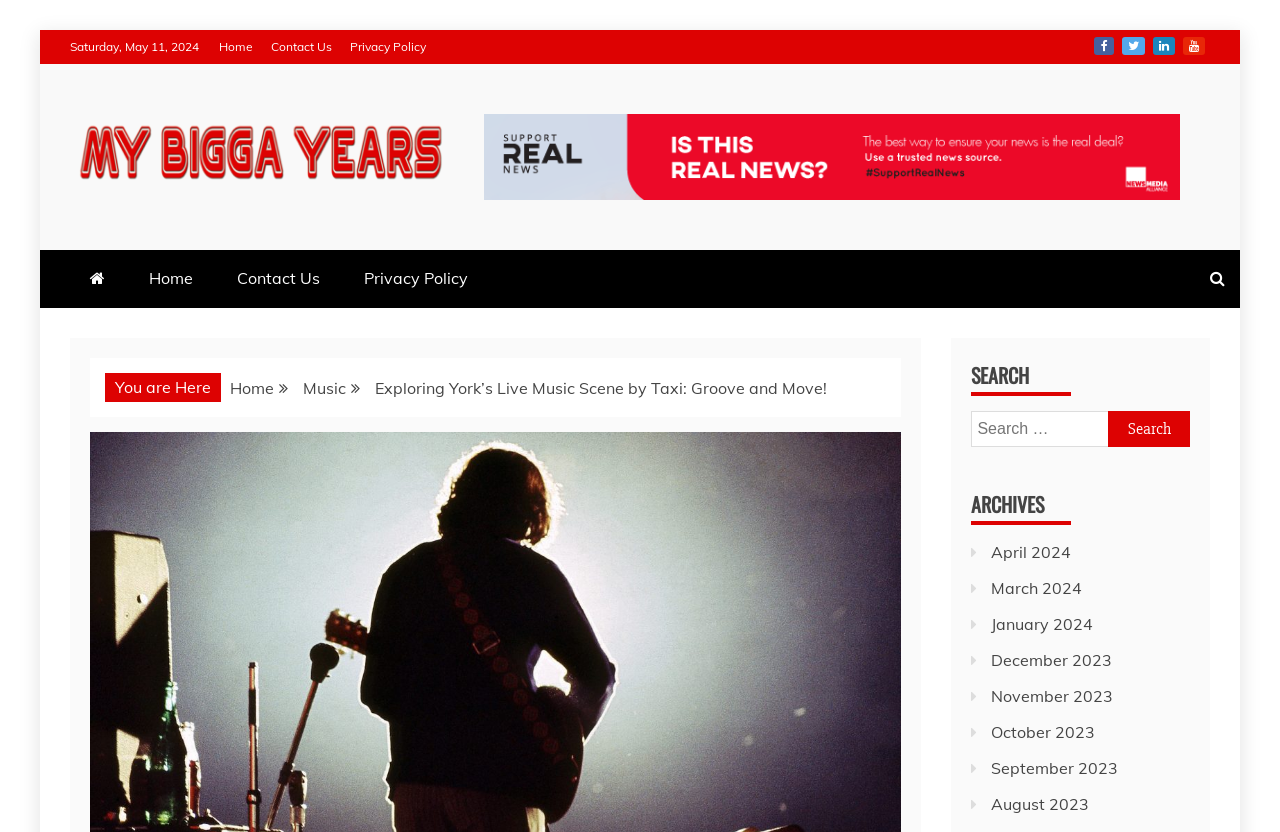Provide the bounding box coordinates for the specified HTML element described in this description: "Privacy Policy". The coordinates should be four float numbers ranging from 0 to 1, in the format [left, top, right, bottom].

[0.269, 0.301, 0.381, 0.37]